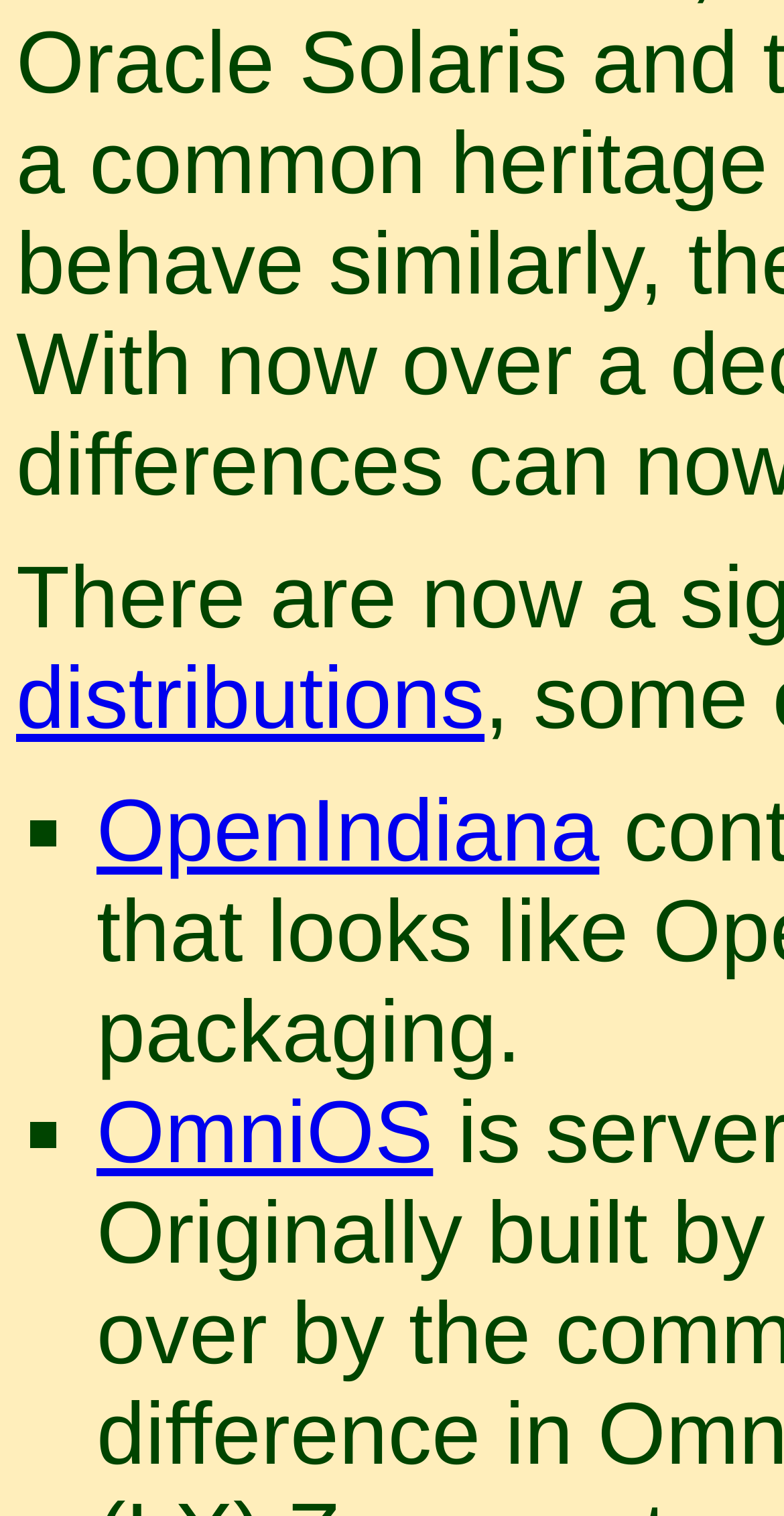Locate the UI element that matches the description OpenIndiana in the webpage screenshot. Return the bounding box coordinates in the format (top-left x, top-left y, bottom-right x, bottom-right y), with values ranging from 0 to 1.

[0.123, 0.516, 0.764, 0.581]